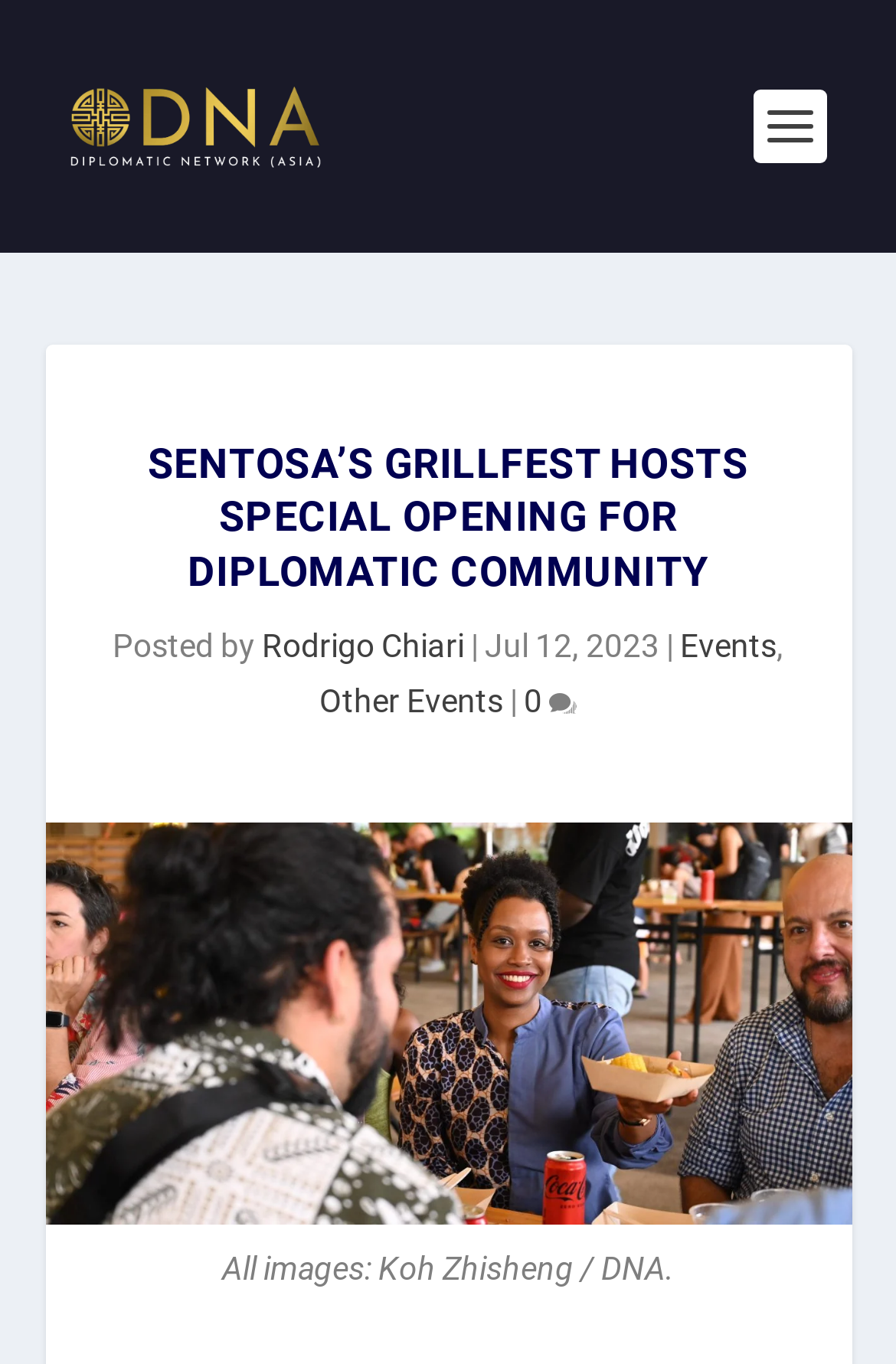Who wrote the article? Look at the image and give a one-word or short phrase answer.

Rodrigo Chiari